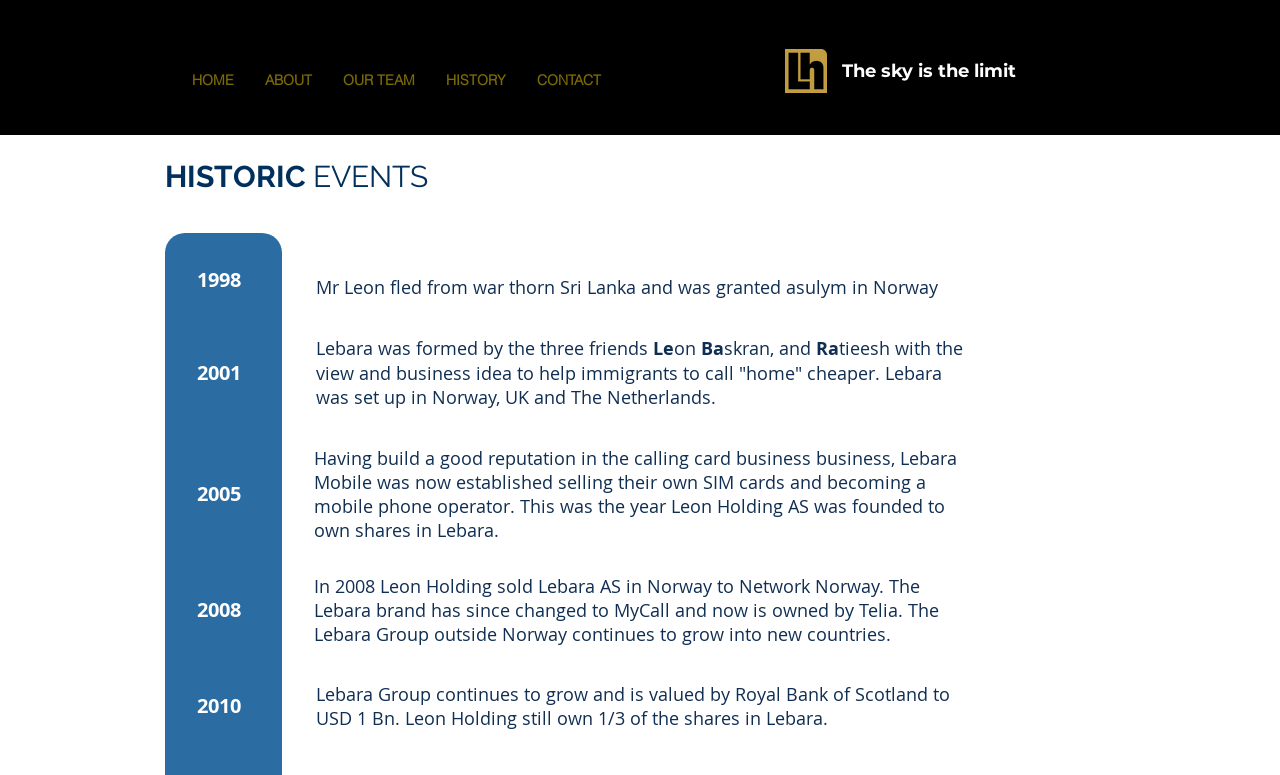Using a single word or phrase, answer the following question: 
How many countries did Lebara Group expand to?

Multiple